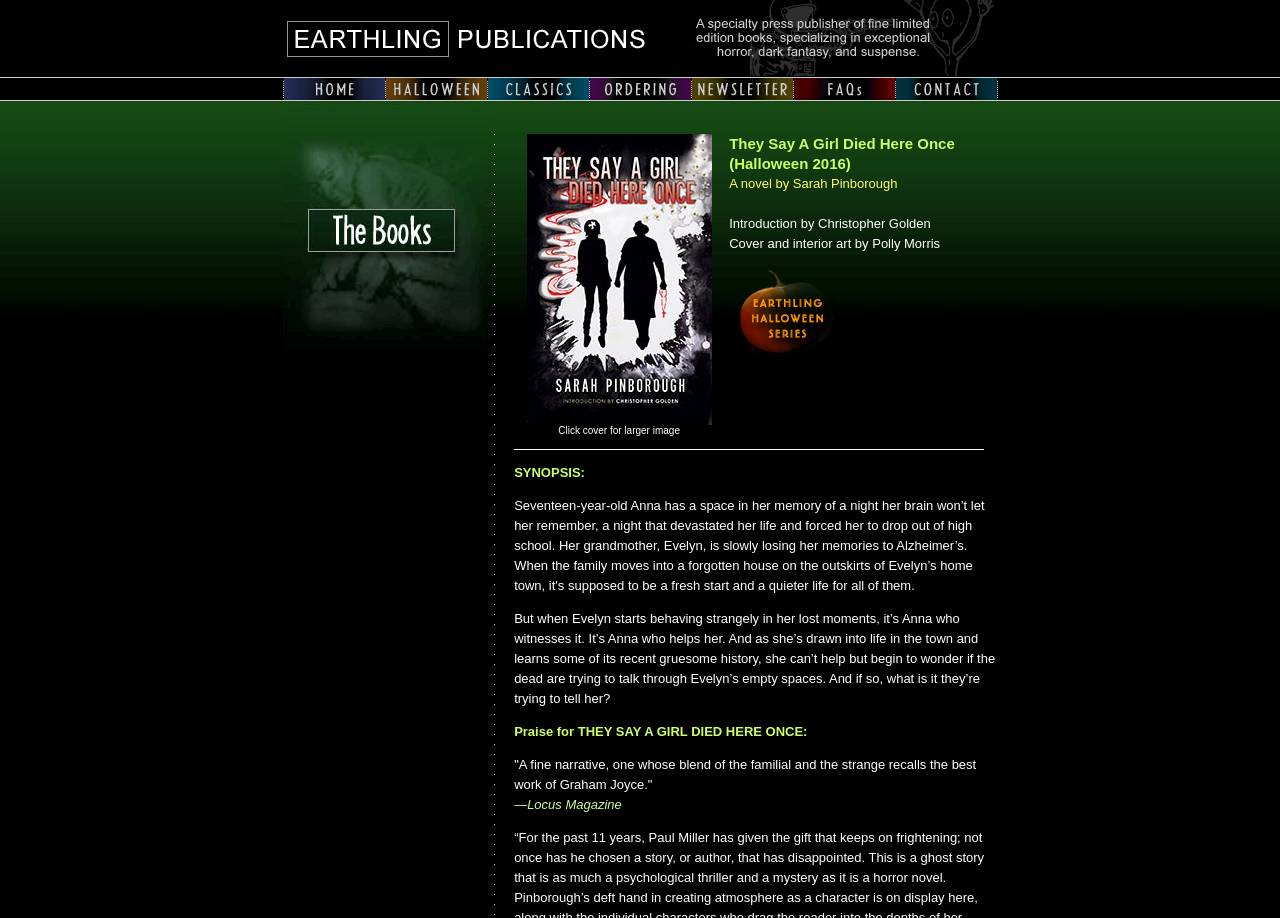Please provide the bounding box coordinates for the element that needs to be clicked to perform the following instruction: "Explore the Halloween series". The coordinates should be given as four float numbers between 0 and 1, i.e., [left, top, right, bottom].

[0.57, 0.377, 0.656, 0.393]